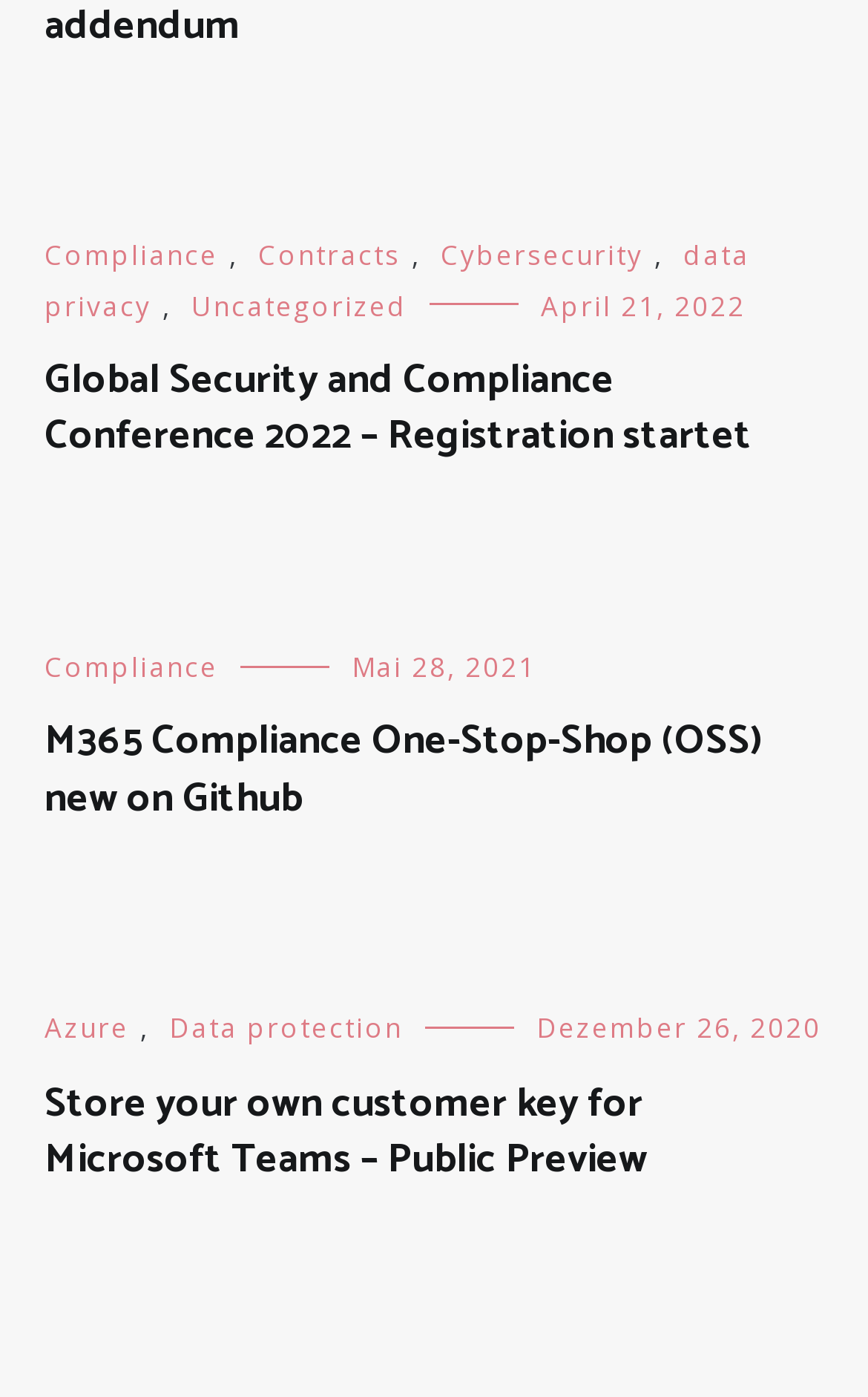How many articles are on this webpage?
Answer with a single word or short phrase according to what you see in the image.

3